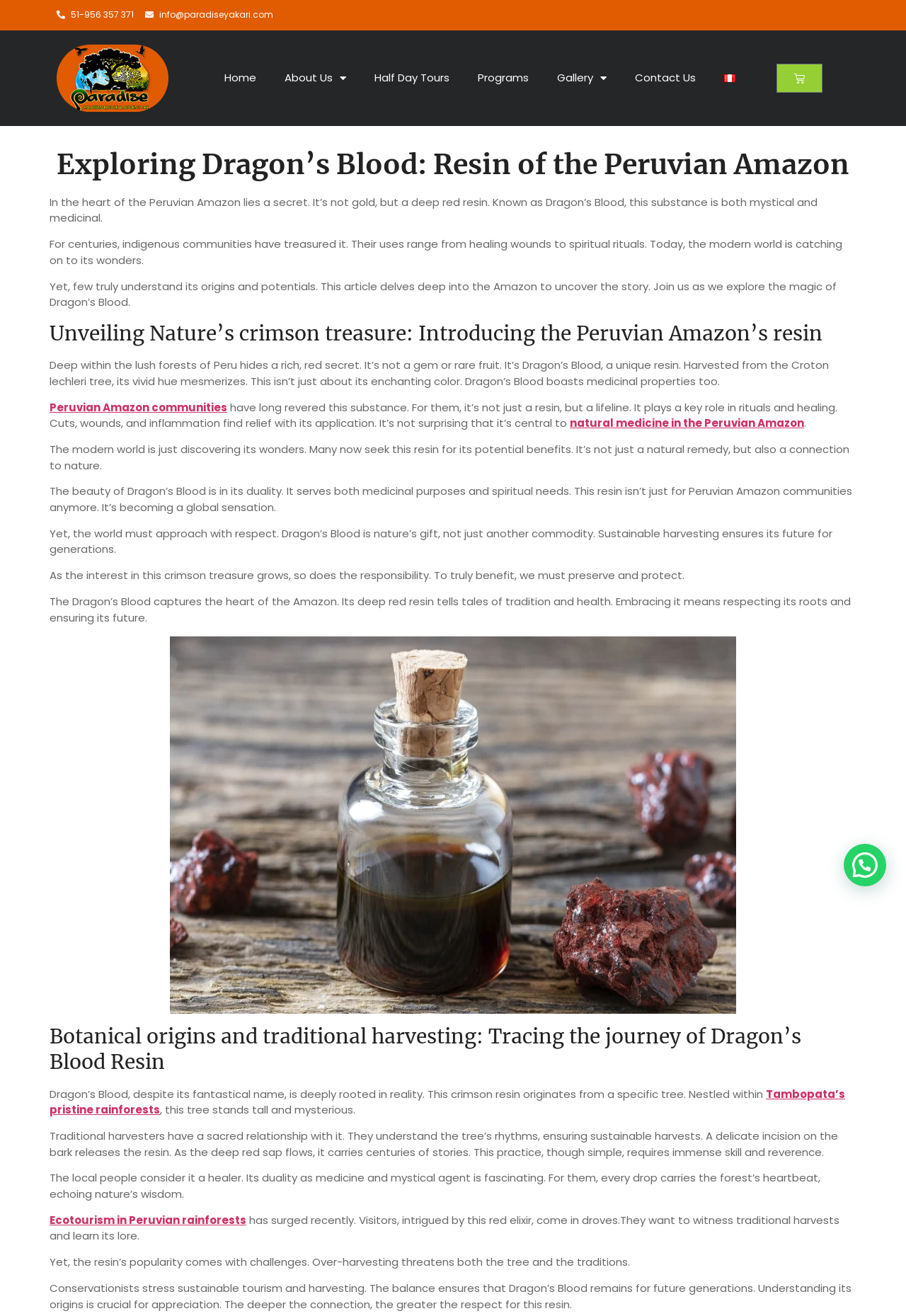For the element described, predict the bounding box coordinates as (top-left x, top-left y, bottom-right x, bottom-right y). All values should be between 0 and 1. Element description: $ 0.00 0 Cart

[0.857, 0.048, 0.908, 0.07]